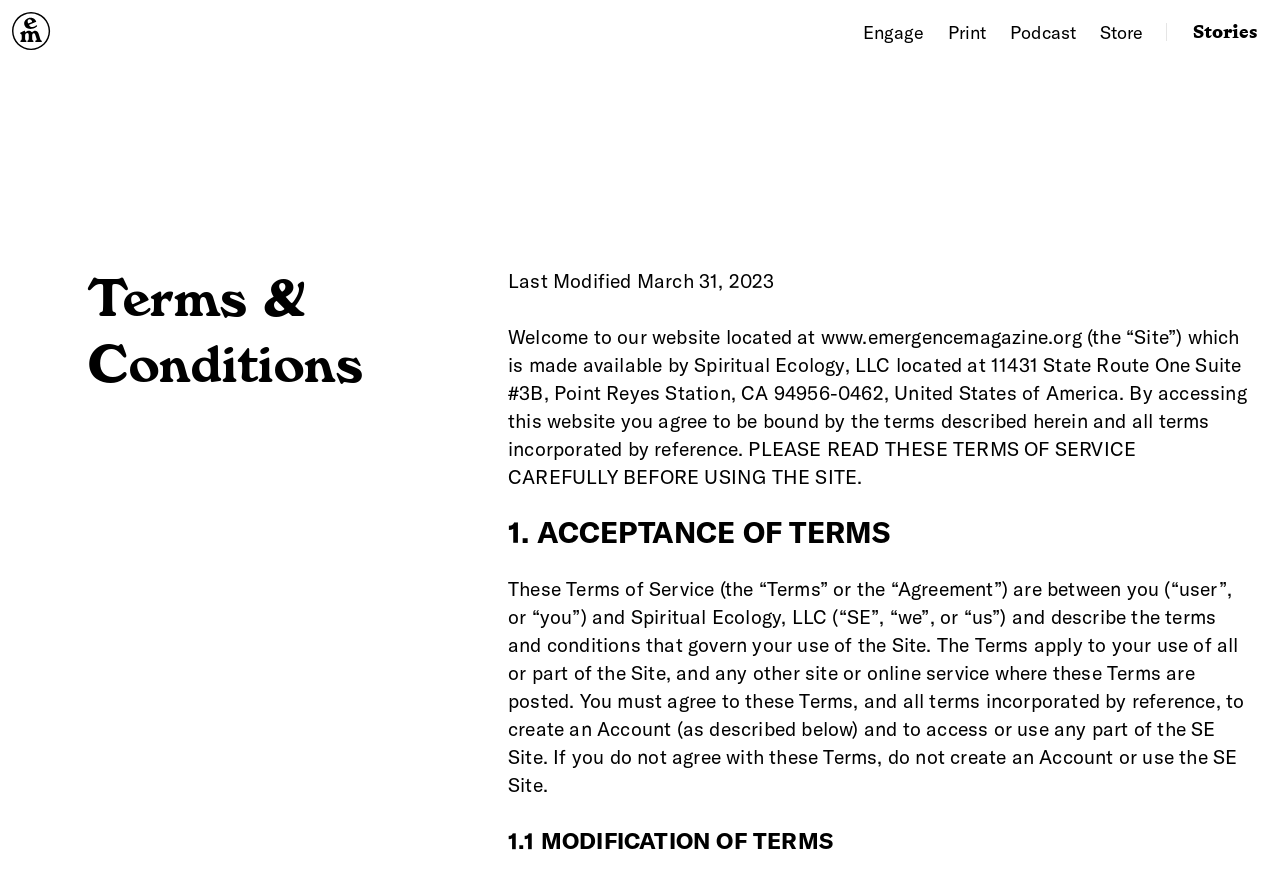What is the date of the last modification?
Please give a detailed and thorough answer to the question, covering all relevant points.

I found the answer by reading the static text element that says 'Last Modified March 31, 2023' on the webpage.